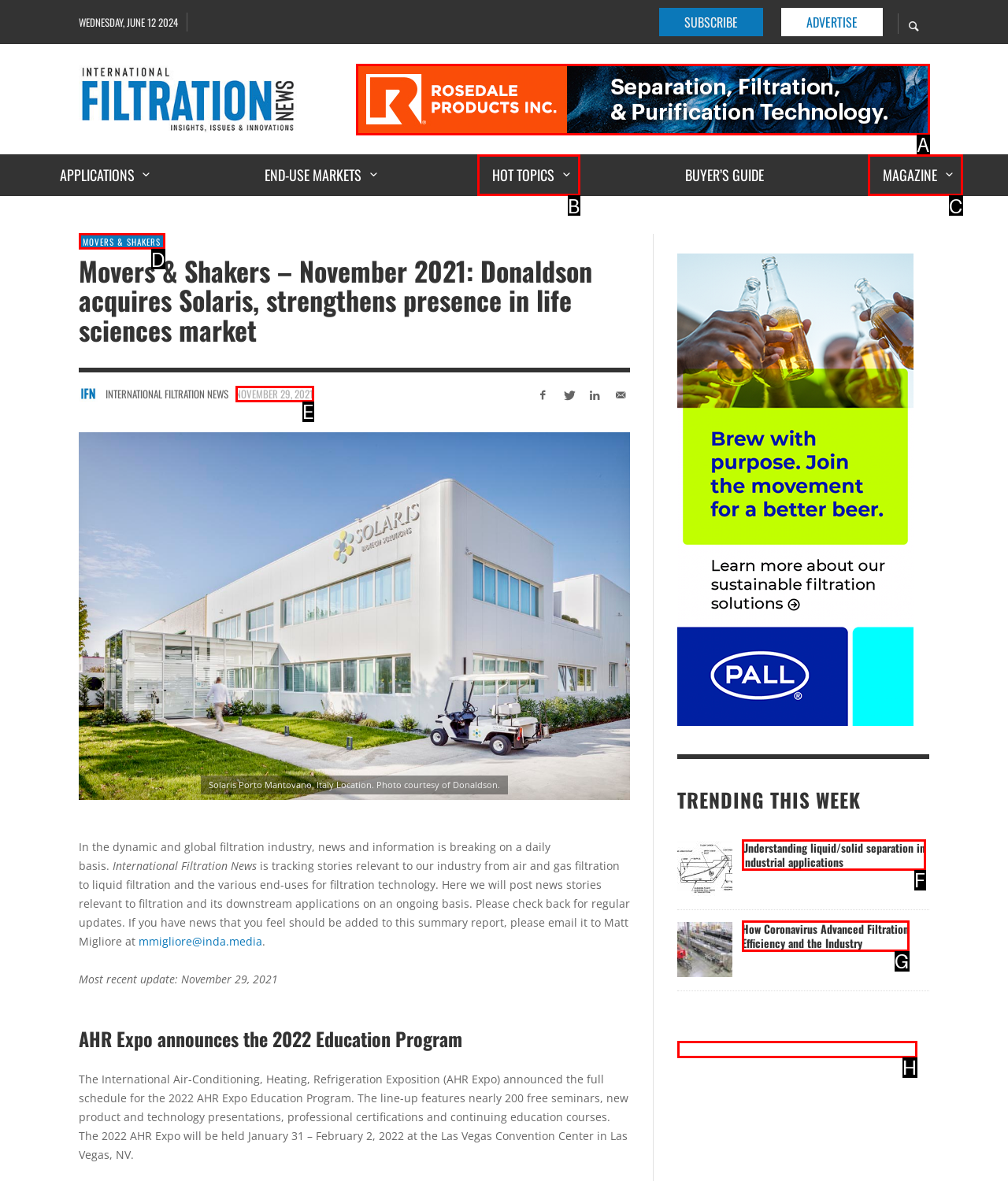Identify the UI element that best fits the description: Hot Topics
Respond with the letter representing the correct option.

B